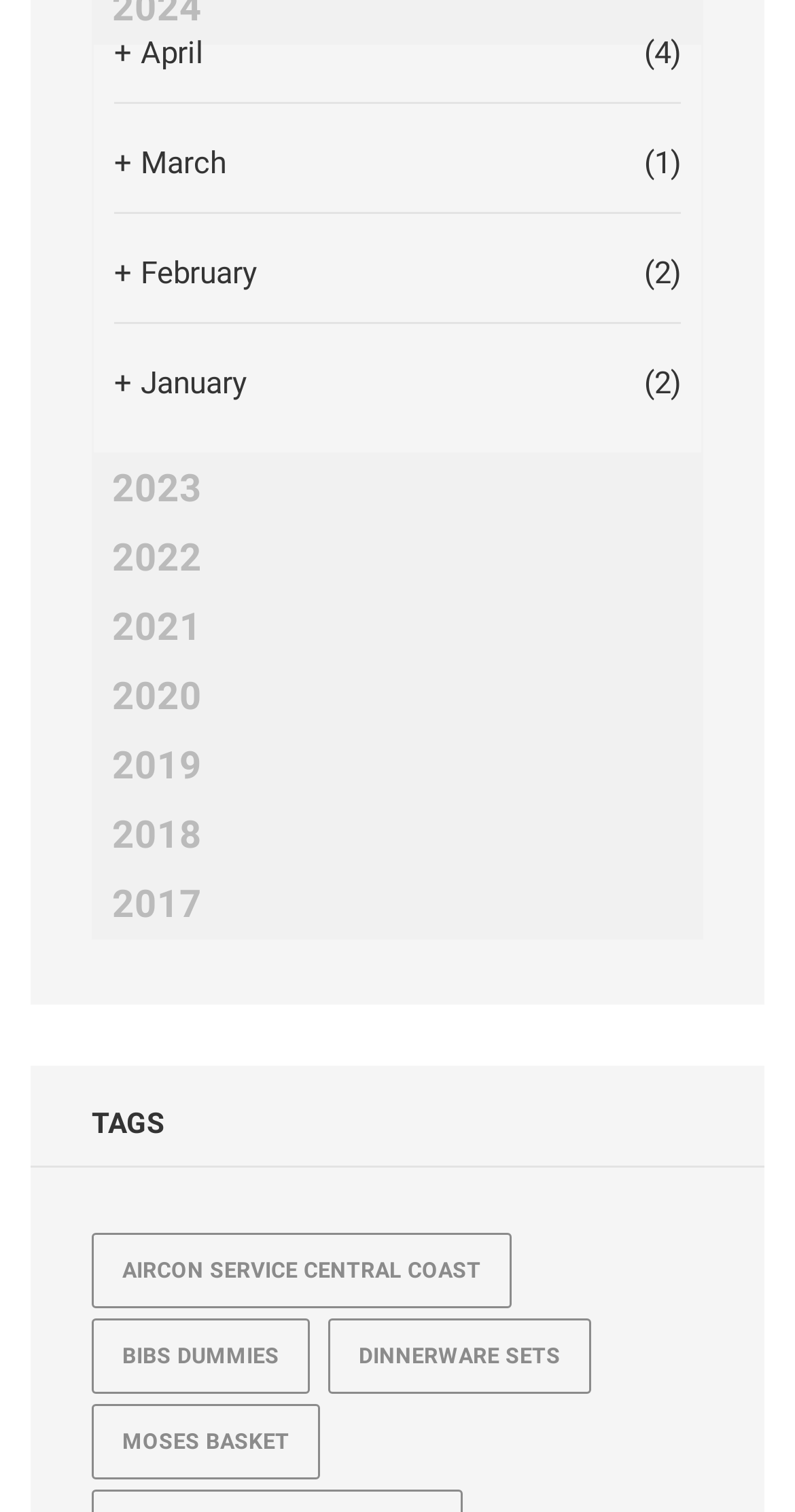How many years are listed?
Based on the image content, provide your answer in one word or a short phrase.

7